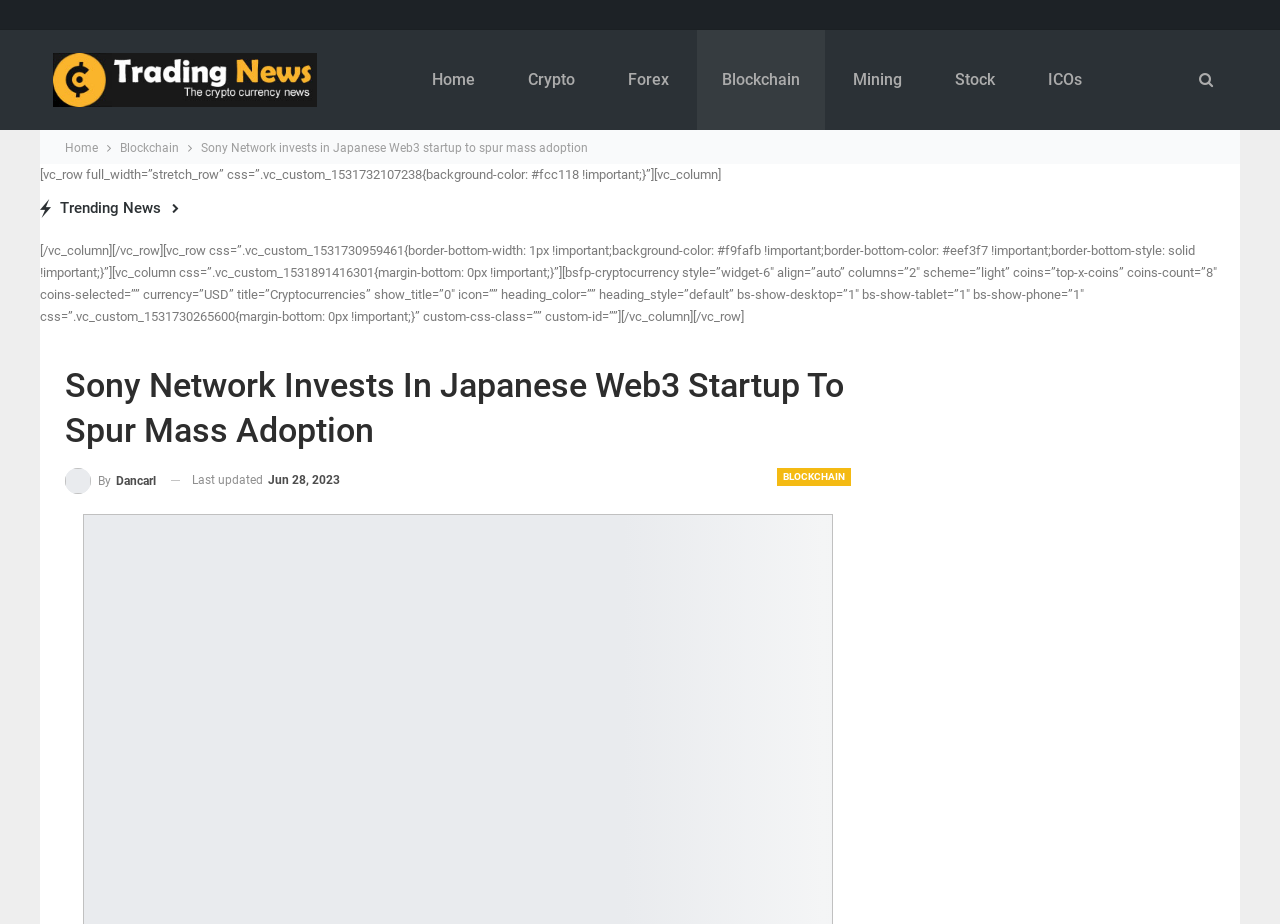Select the bounding box coordinates of the element I need to click to carry out the following instruction: "View the 'Blockchain' news".

[0.545, 0.032, 0.645, 0.141]